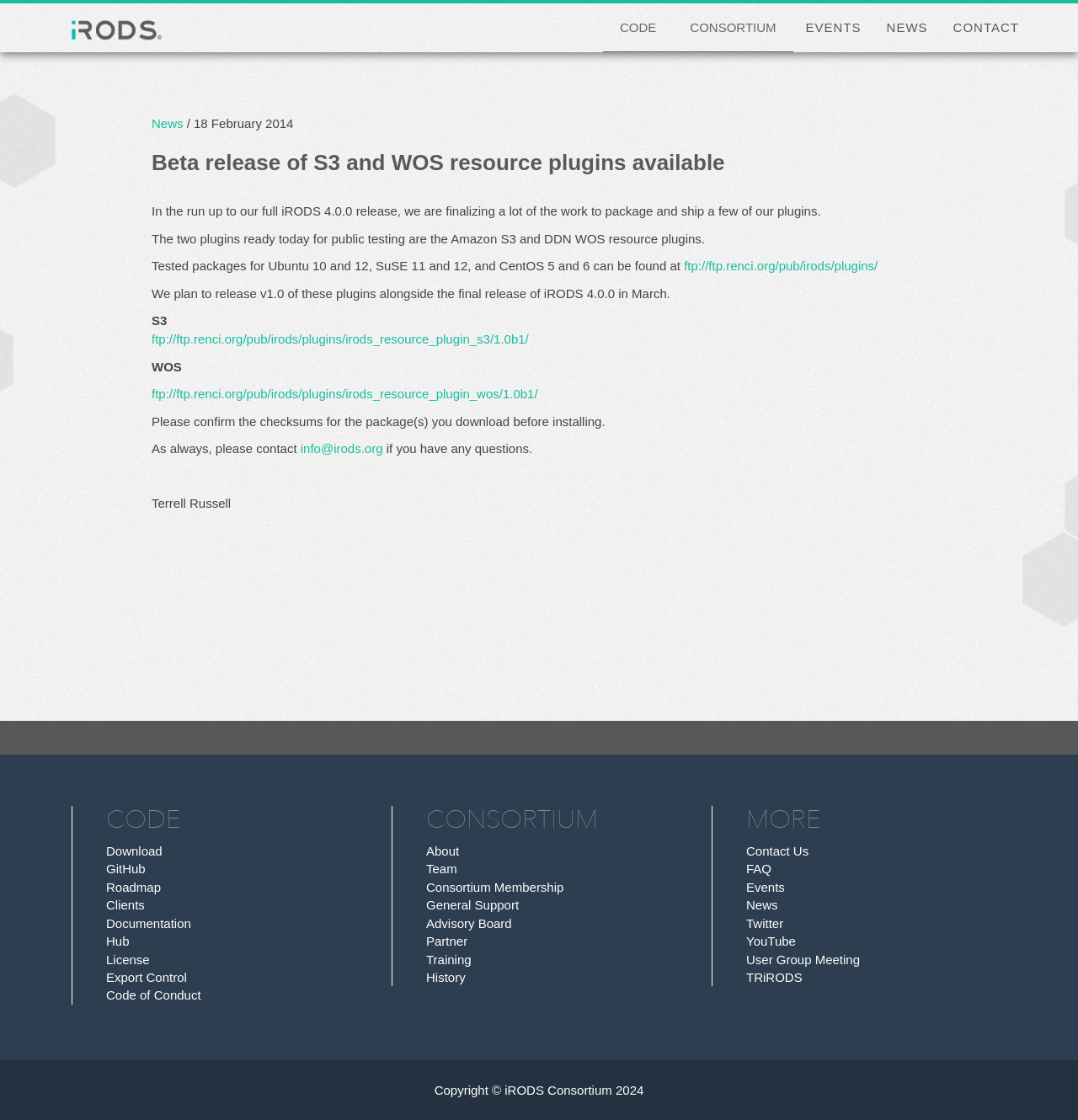Identify the bounding box coordinates of the region I need to click to complete this instruction: "Learn about the CONSORTIUM".

[0.624, 0.003, 0.736, 0.047]